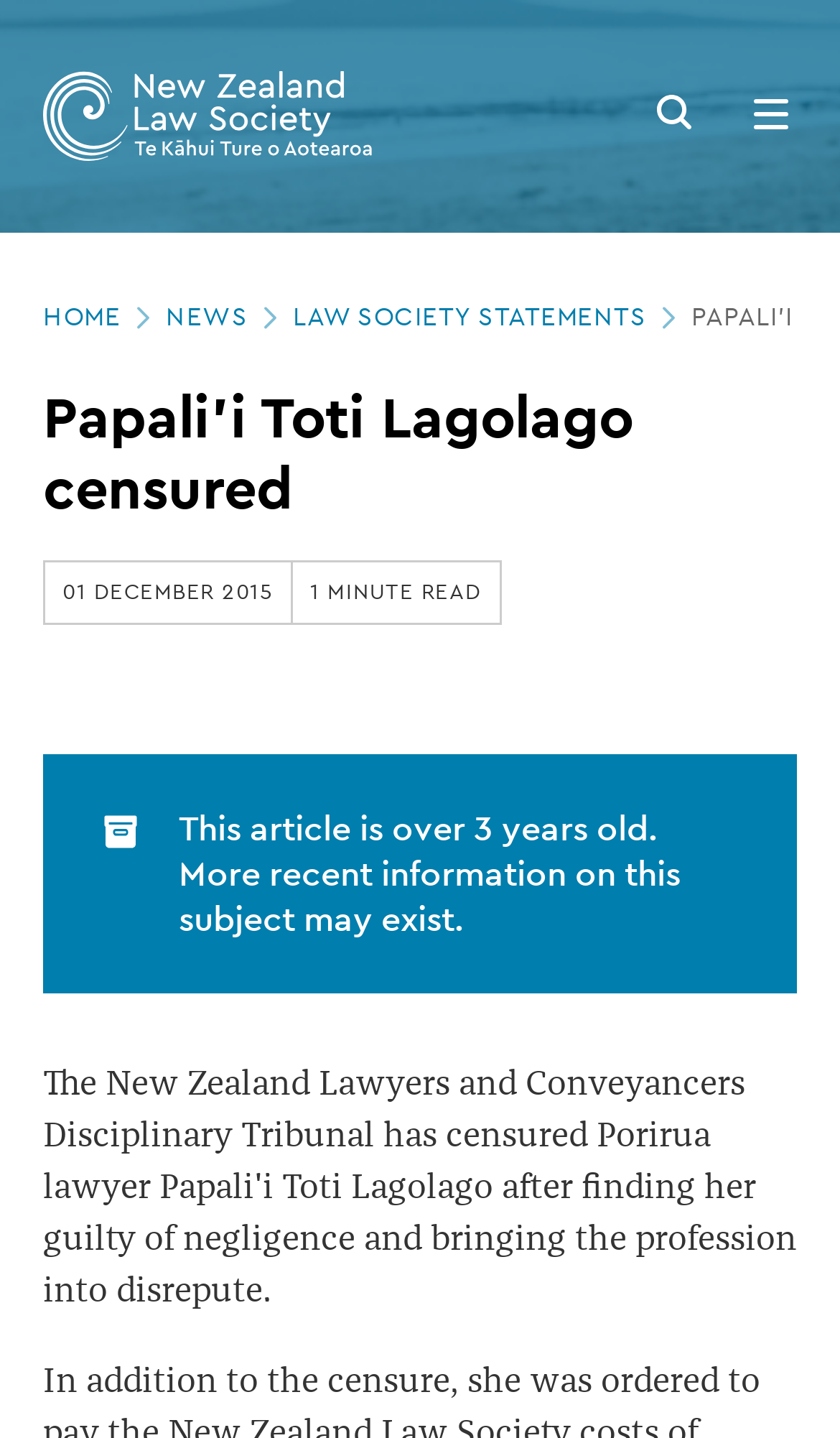Please provide the bounding box coordinates in the format (top-left x, top-left y, bottom-right x, bottom-right y). Remember, all values are floating point numbers between 0 and 1. What is the bounding box coordinate of the region described as: Search button

[0.772, 0.059, 0.833, 0.1]